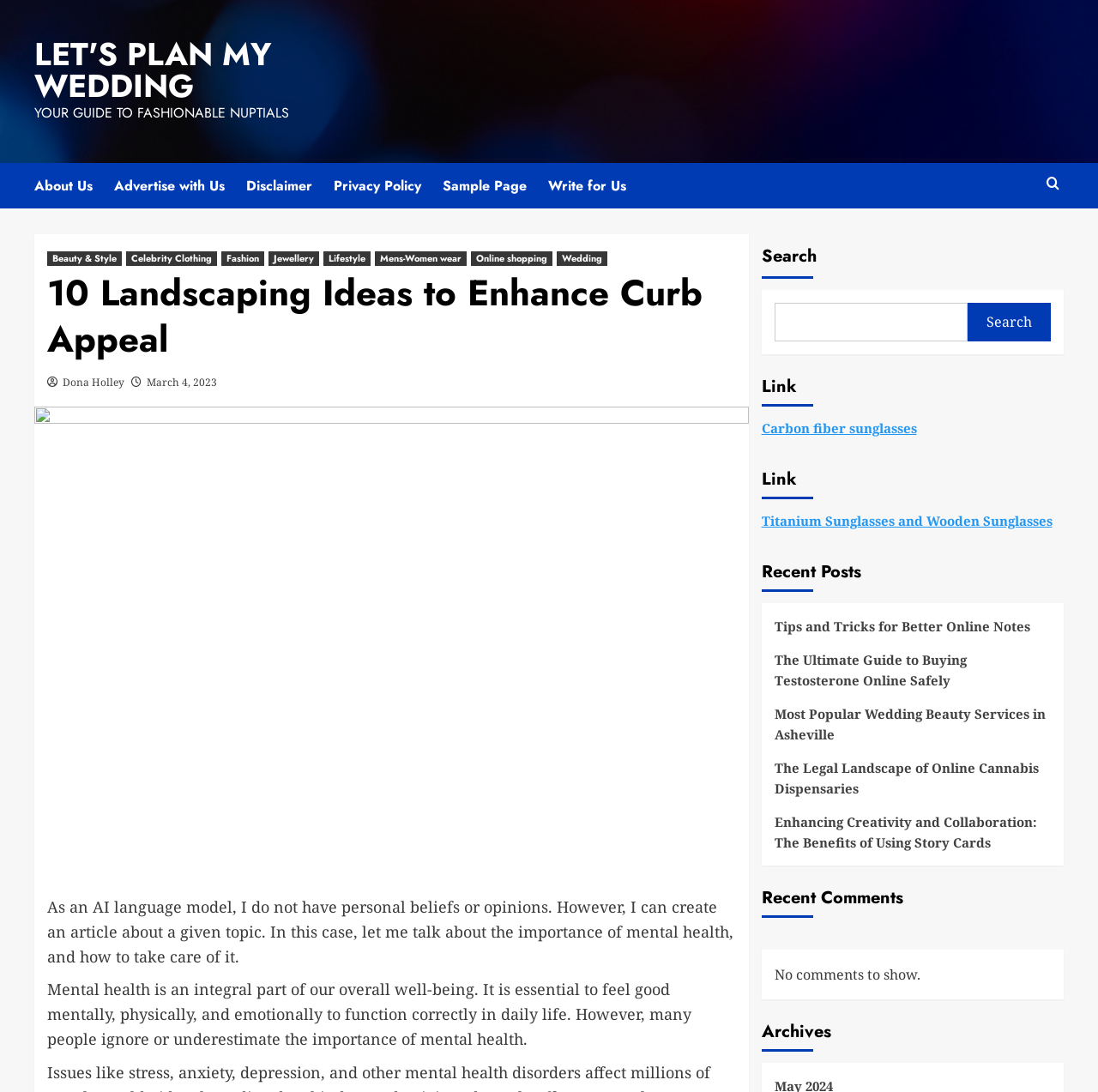Please determine the bounding box coordinates of the element to click on in order to accomplish the following task: "Read the '10 Landscaping Ideas to Enhance Curb Appeal' article". Ensure the coordinates are four float numbers ranging from 0 to 1, i.e., [left, top, right, bottom].

[0.043, 0.247, 0.67, 0.333]